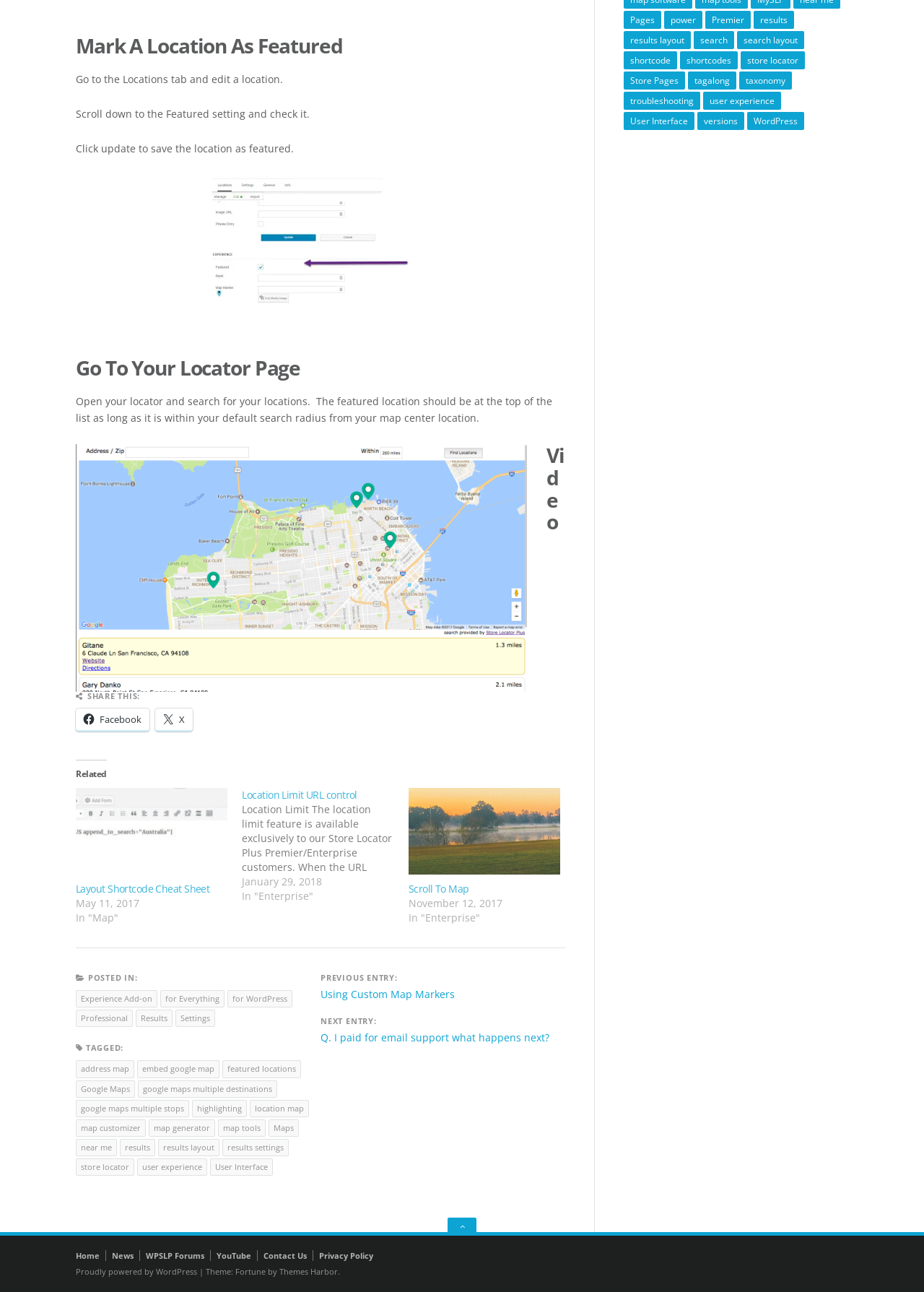Identify the bounding box coordinates necessary to click and complete the given instruction: "Click HOME".

None